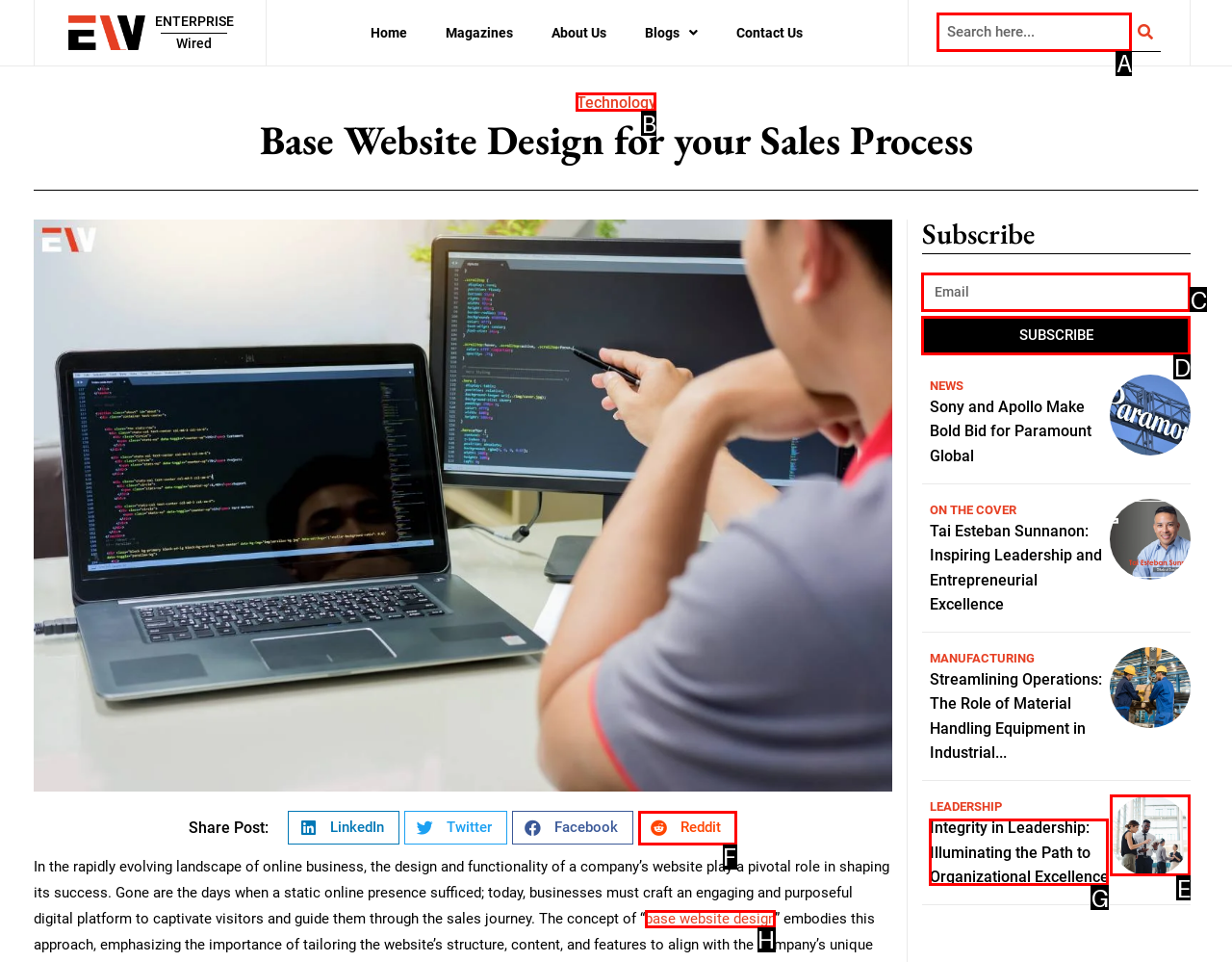Tell me which one HTML element best matches the description: parent_node: Email name="form_fields[email]" placeholder="Email"
Answer with the option's letter from the given choices directly.

C